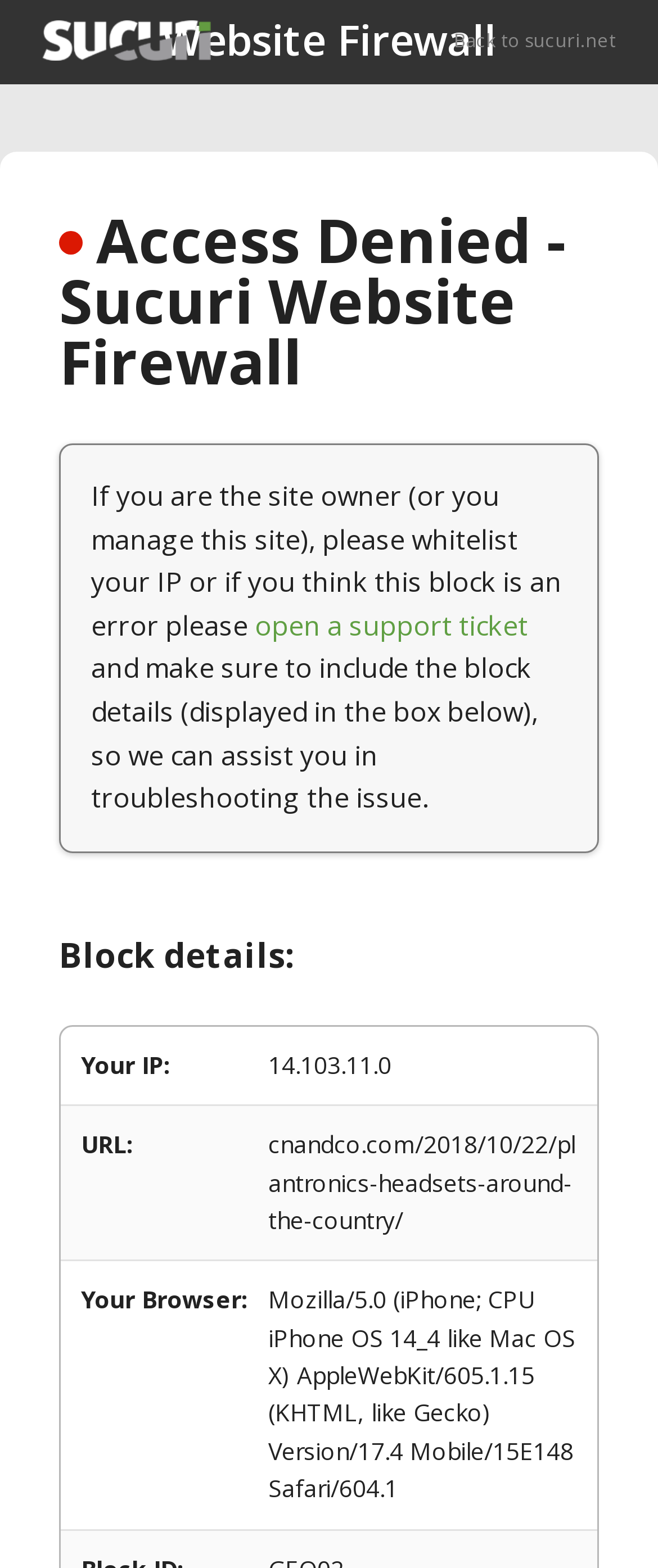Determine the primary headline of the webpage.

Access Denied - Sucuri Website Firewall